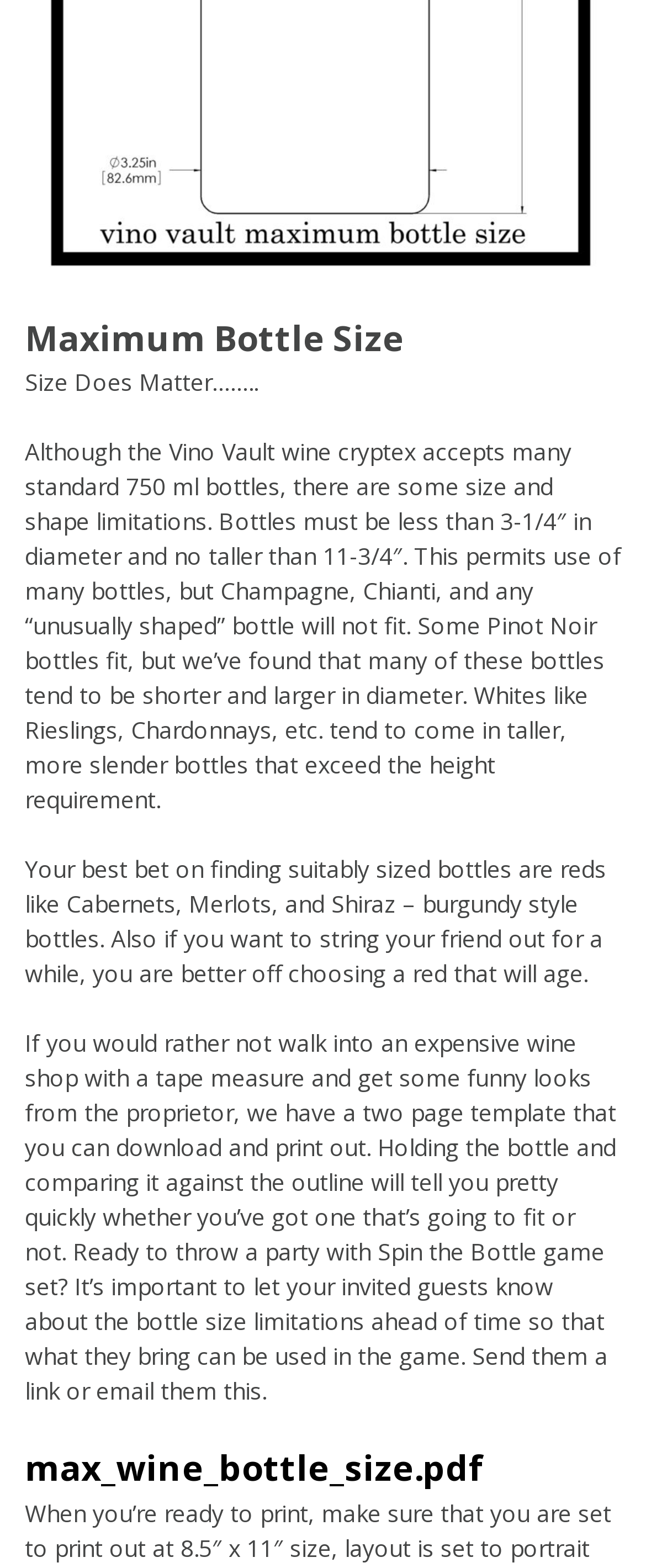Please determine the bounding box coordinates for the element with the description: "max_wine_bottle_size.pdf".

[0.038, 0.921, 0.751, 0.951]